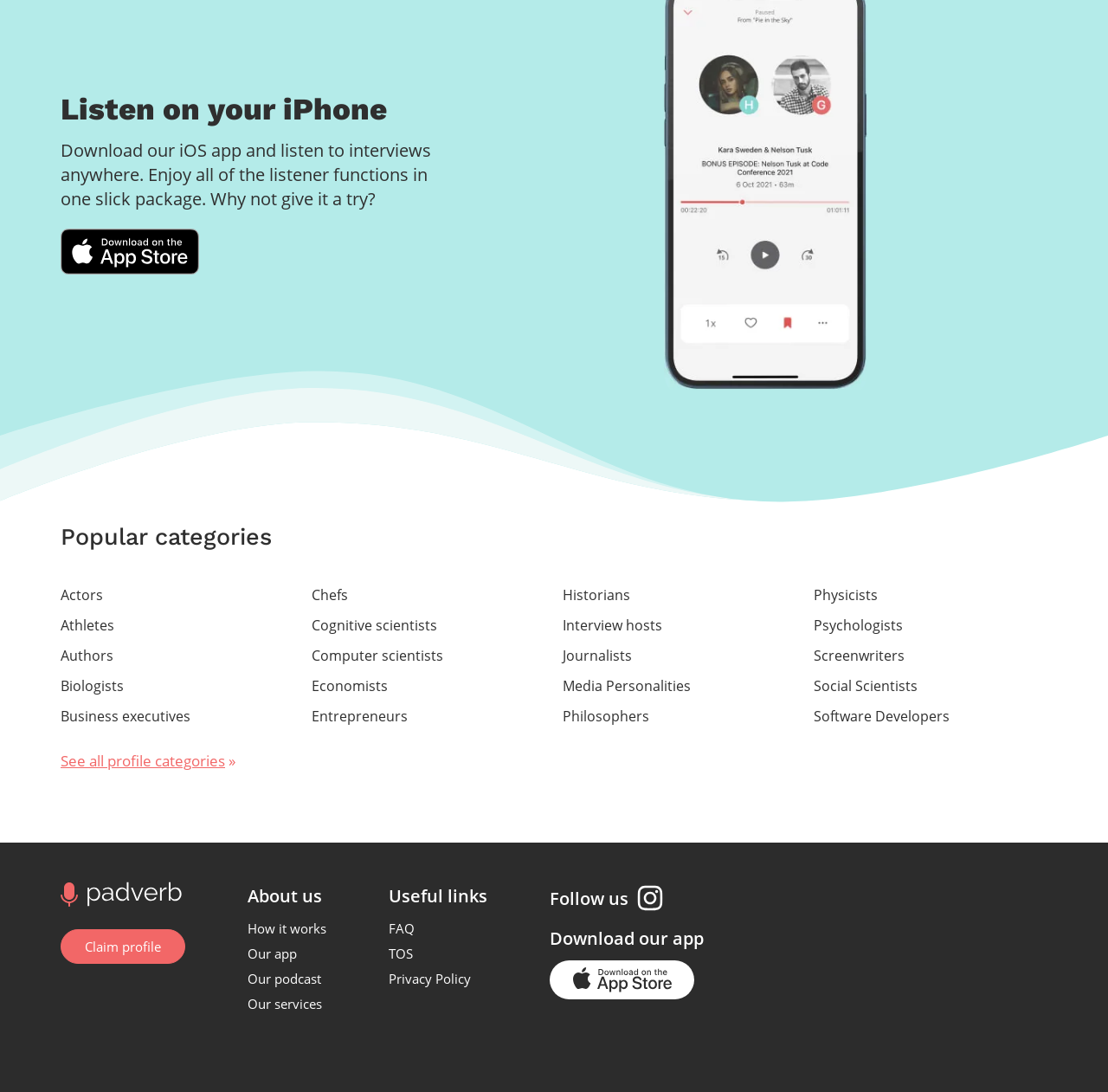Please specify the bounding box coordinates of the clickable region to carry out the following instruction: "Claim profile". The coordinates should be four float numbers between 0 and 1, in the format [left, top, right, bottom].

[0.055, 0.851, 0.167, 0.883]